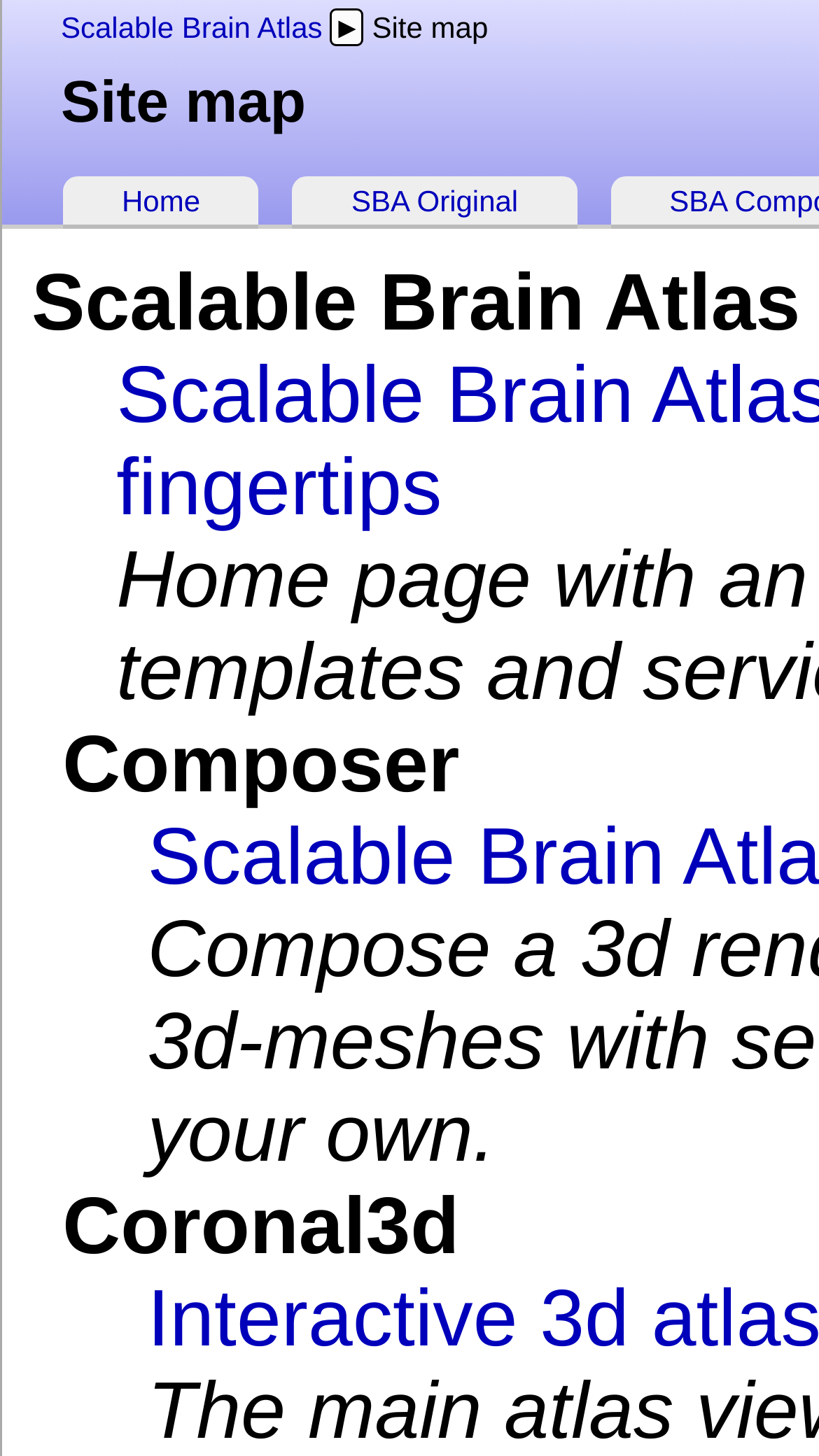Use a single word or phrase to answer the question:
How many links are present in the top section?

2